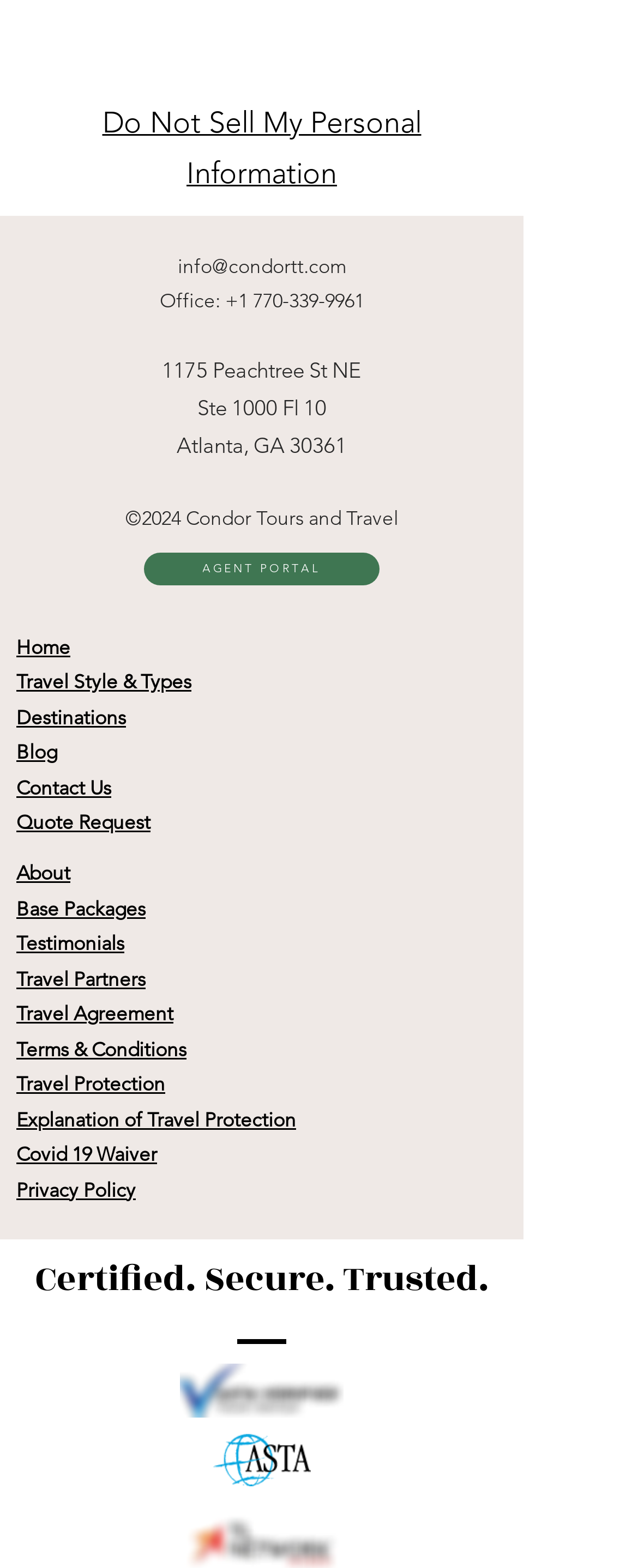What is the year of the company's copyright?
Please use the visual content to give a single word or phrase answer.

2024